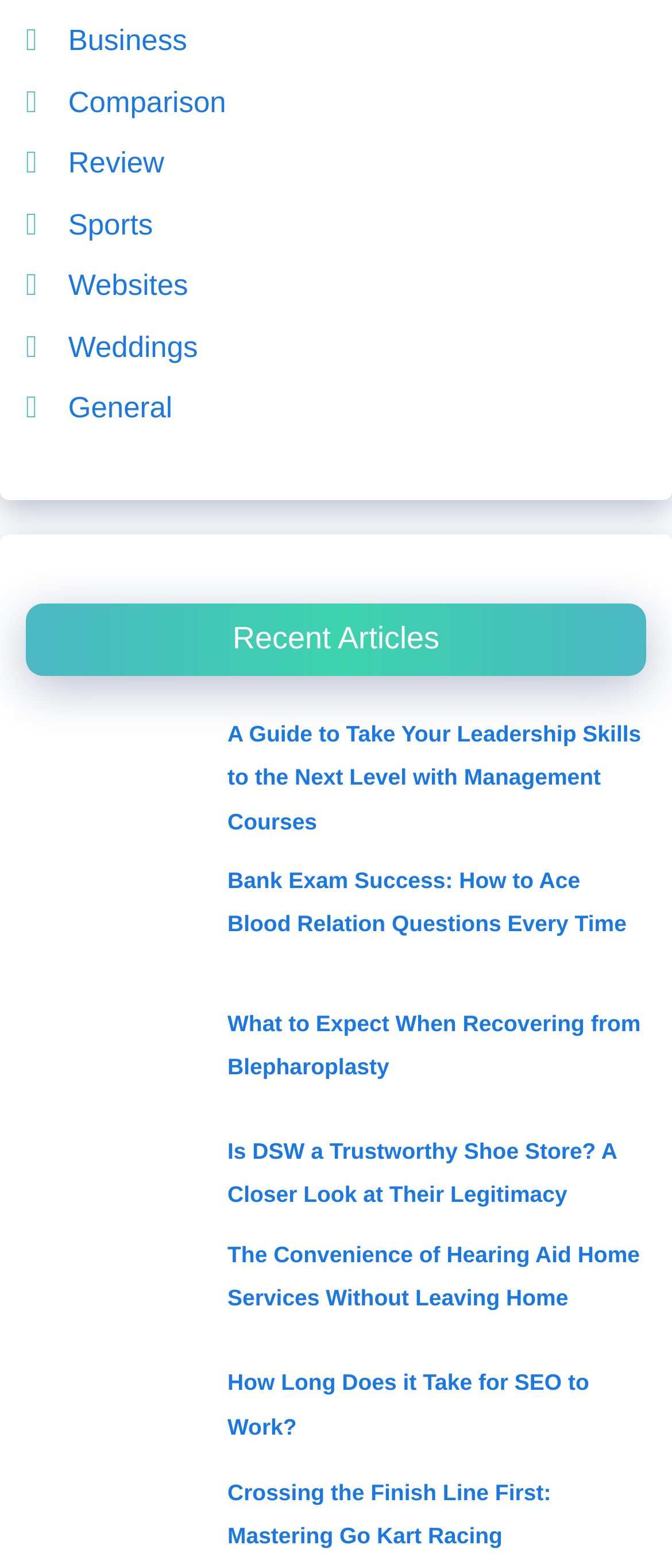How many categories are listed at the top?
Using the image as a reference, answer the question in detail.

I counted the number of links at the top of the webpage, and there are 8 categories listed, including Business, Comparison, Review, Sports, Websites, Weddings, and General.